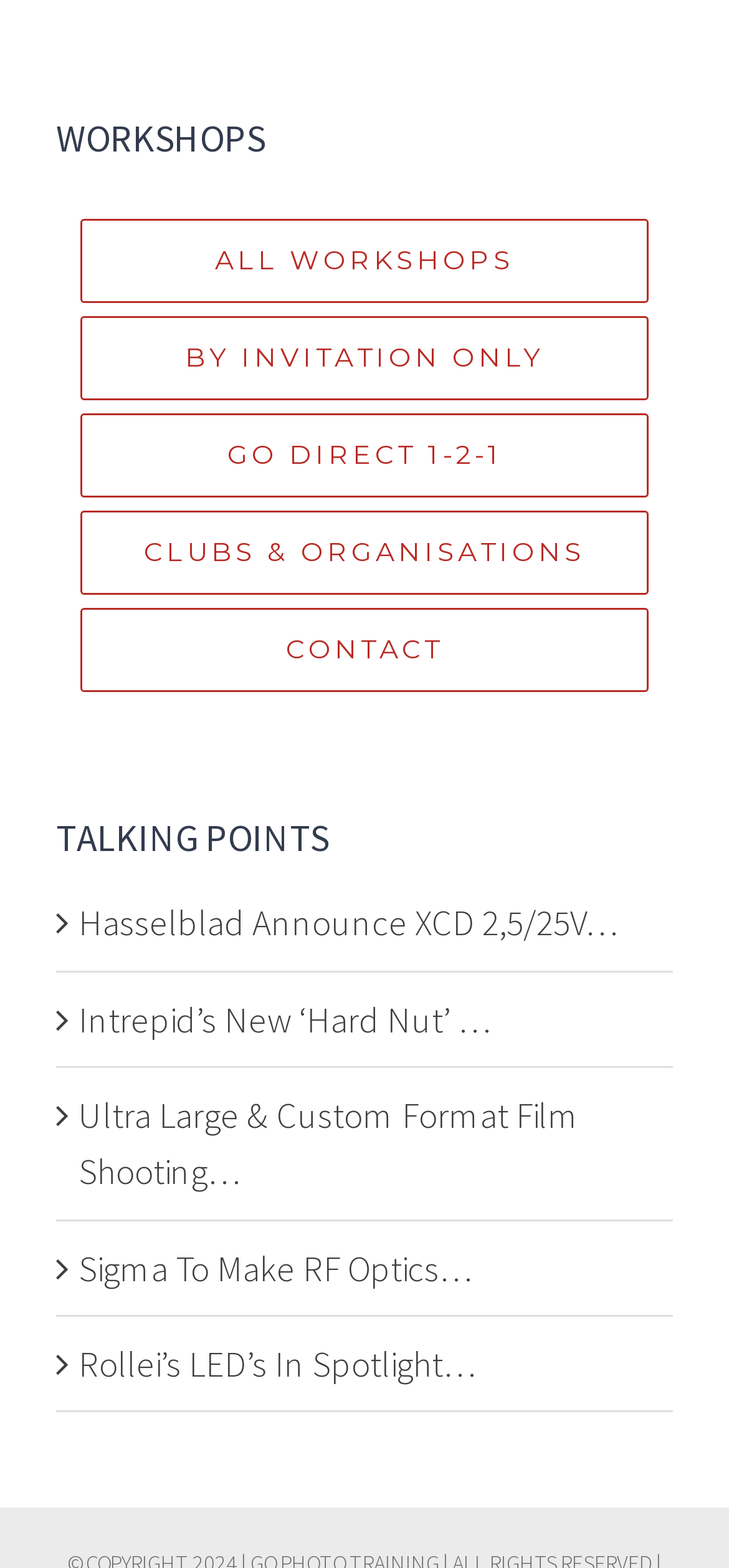How many links are under WORKSHOPS?
Based on the screenshot, provide a one-word or short-phrase response.

5